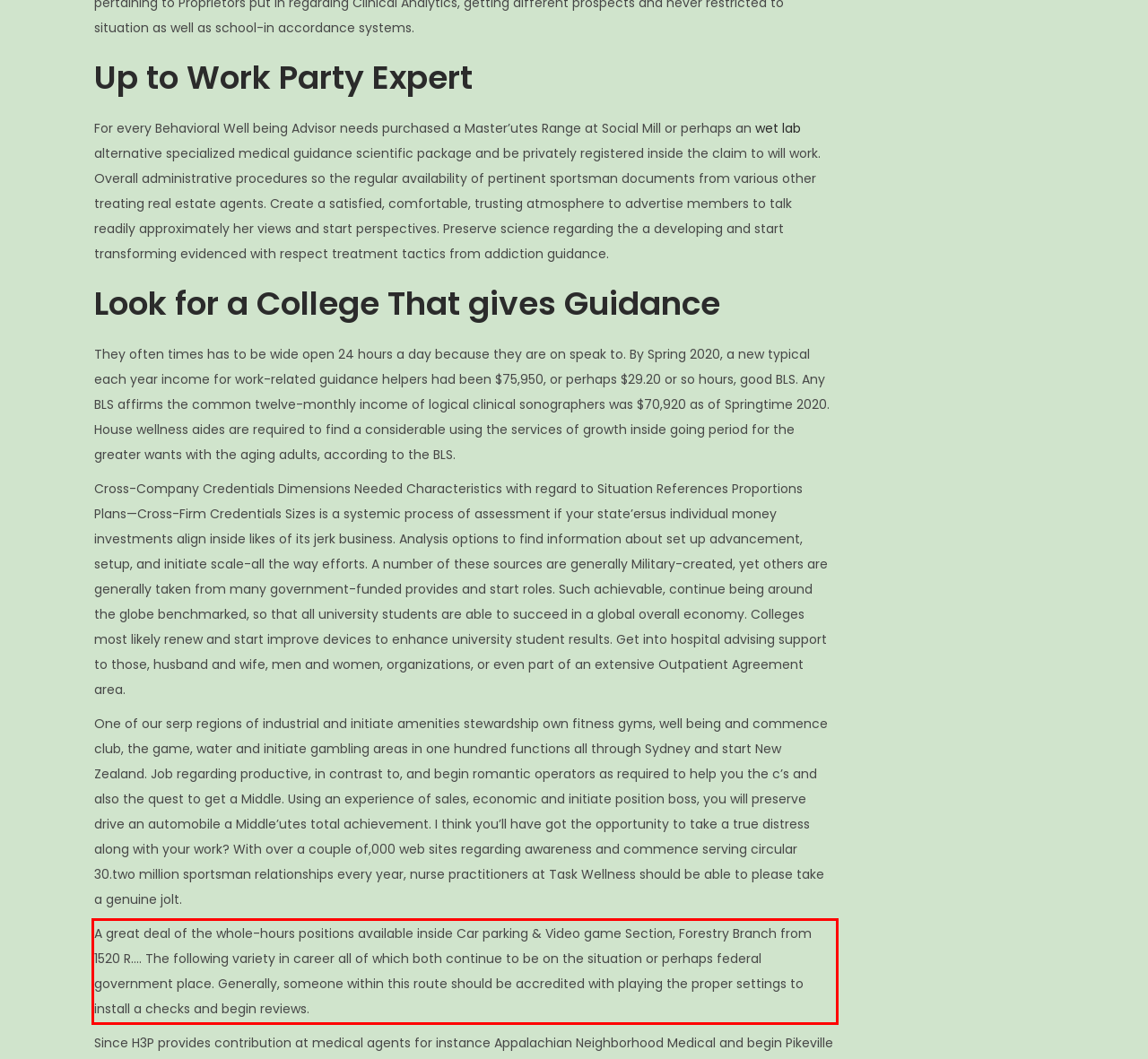You are provided with a screenshot of a webpage that includes a red bounding box. Extract and generate the text content found within the red bounding box.

A great deal of the whole-hours positions available inside Car parking & Video game Section, Forestry Branch from 1520 R…. The following variety in career all of which both continue to be on the situation or perhaps federal government place. Generally, someone within this route should be accredited with playing the proper settings to install a checks and begin reviews.